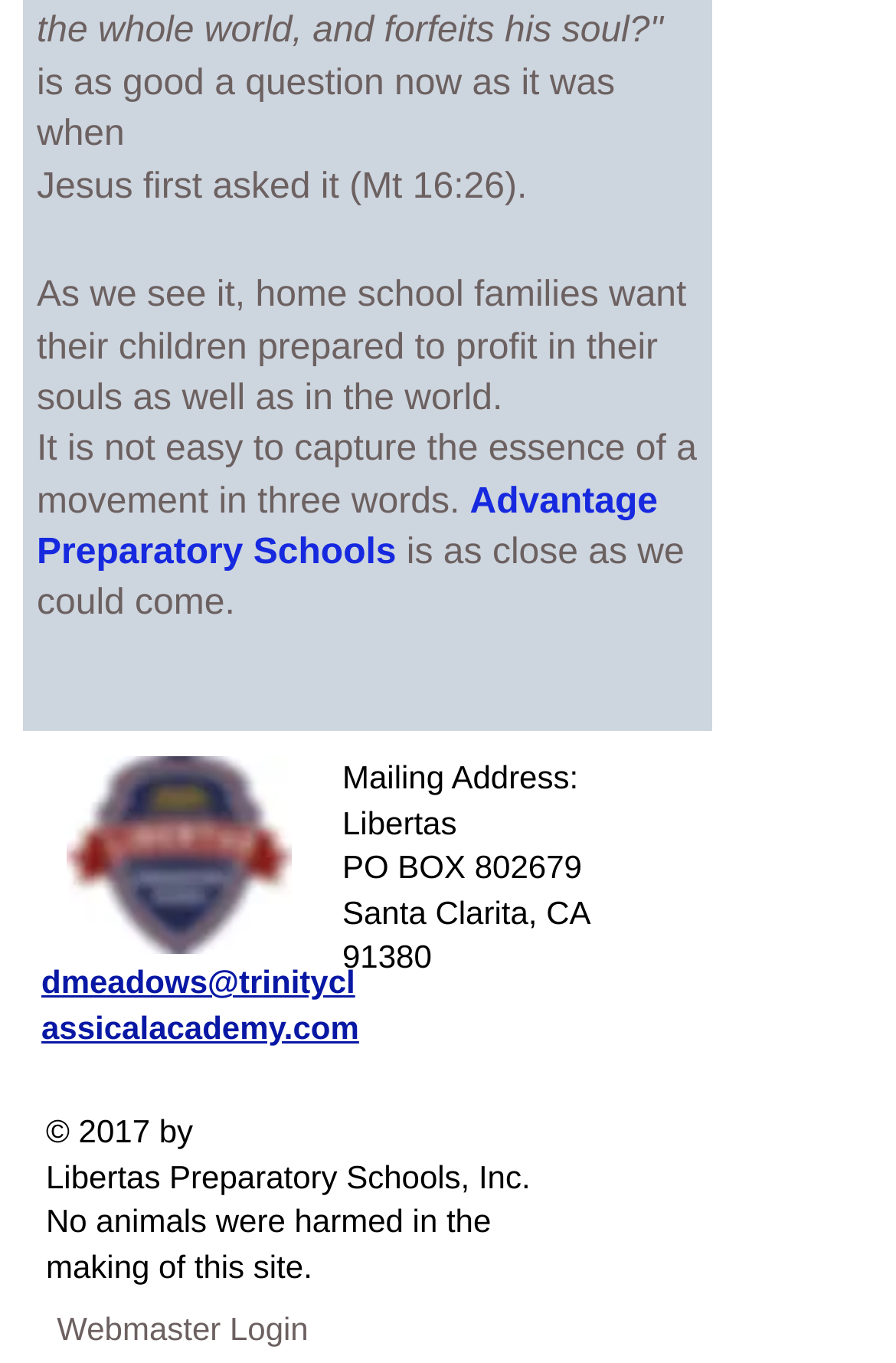Using the provided description: "aria-label="b-tbird"", find the bounding box coordinates of the corresponding UI element. The output should be four float numbers between 0 and 1, in the format [left, top, right, bottom].

[0.544, 0.94, 0.633, 0.999]